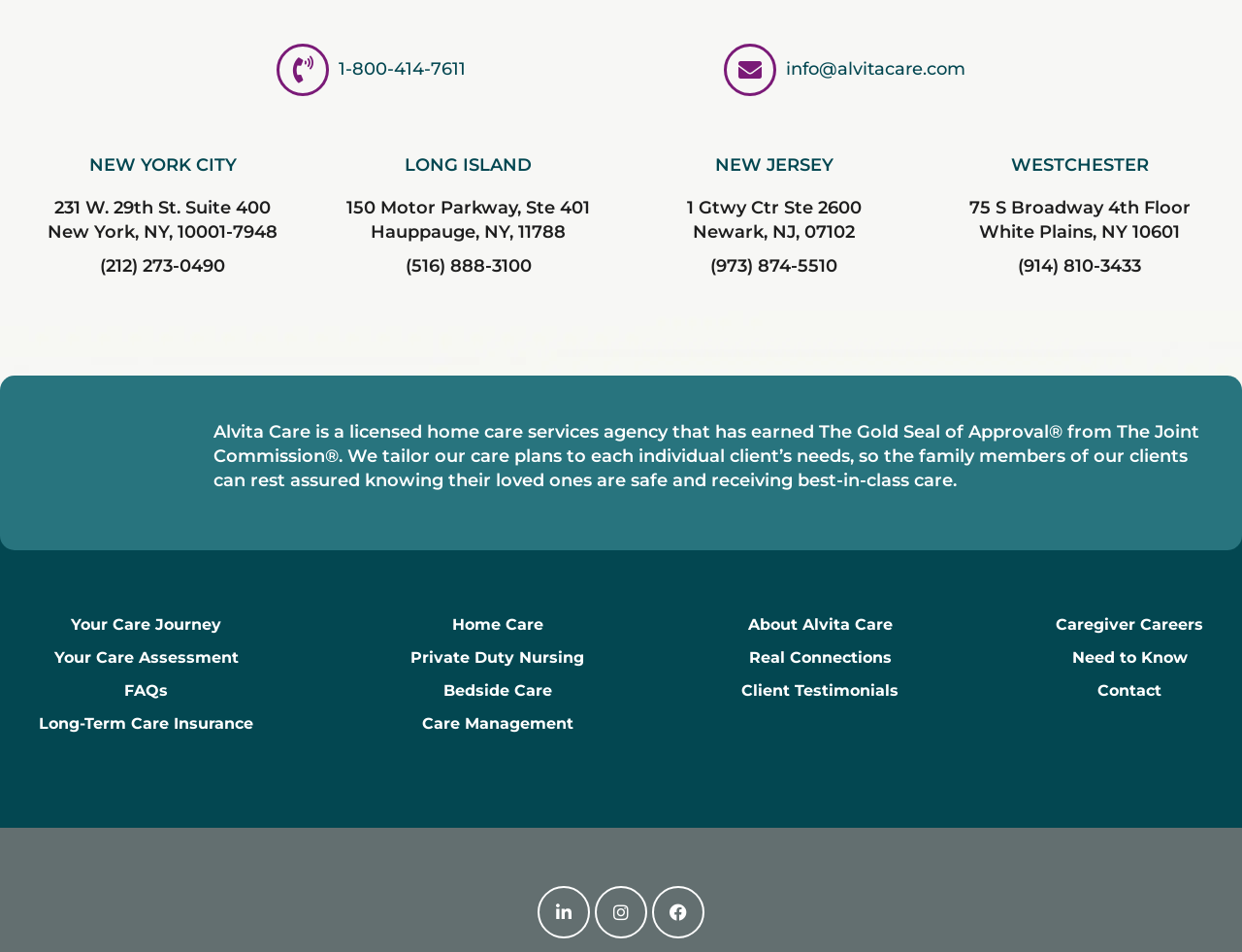For the following element description, predict the bounding box coordinates in the format (top-left x, top-left y, bottom-right x, bottom-right y). All values should be floating point numbers between 0 and 1. Description: Caregiver Careers

[0.834, 0.639, 0.984, 0.674]